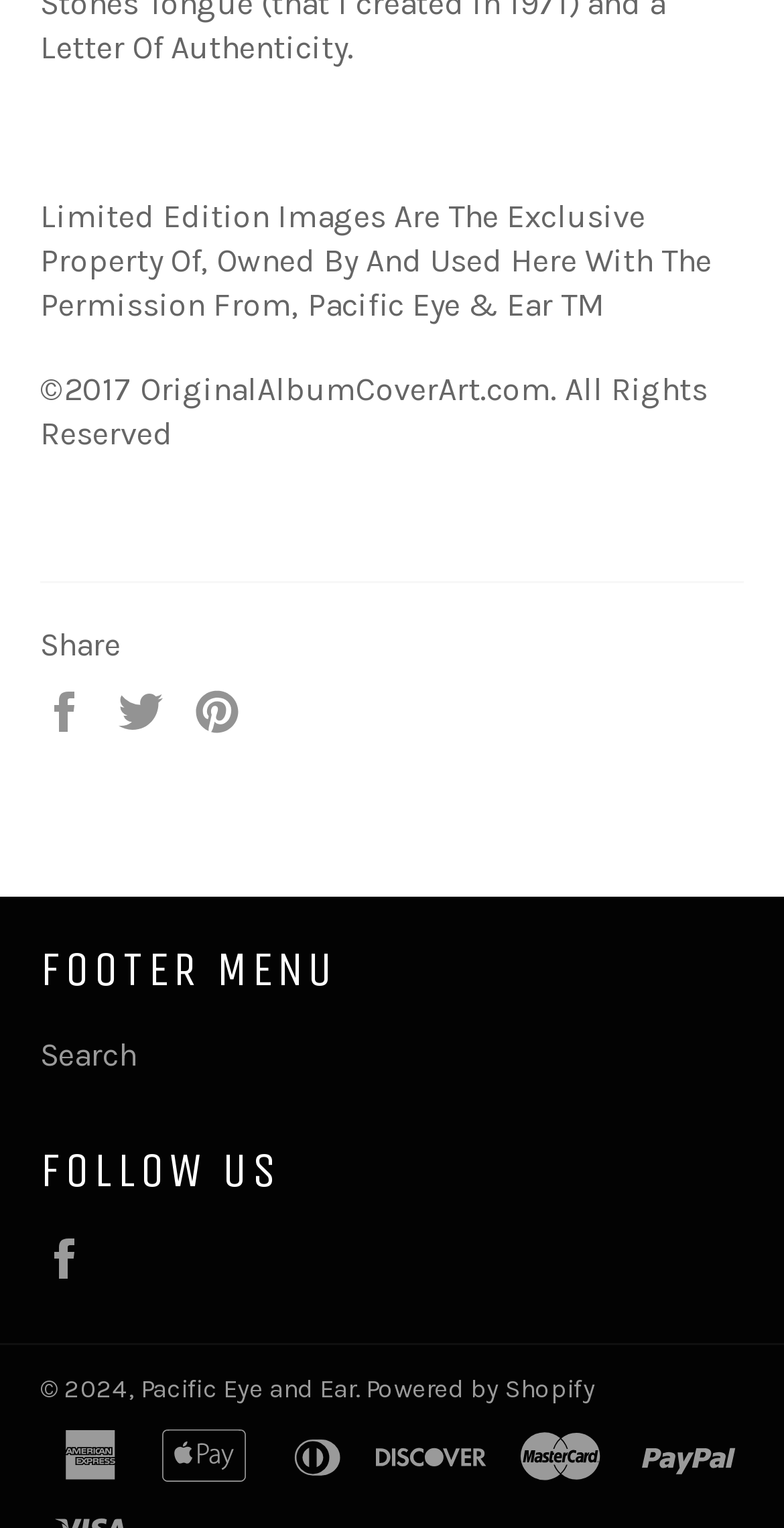Specify the bounding box coordinates (top-left x, top-left y, bottom-right x, bottom-right y) of the UI element in the screenshot that matches this description: Tweet on Twitter

[0.149, 0.451, 0.221, 0.476]